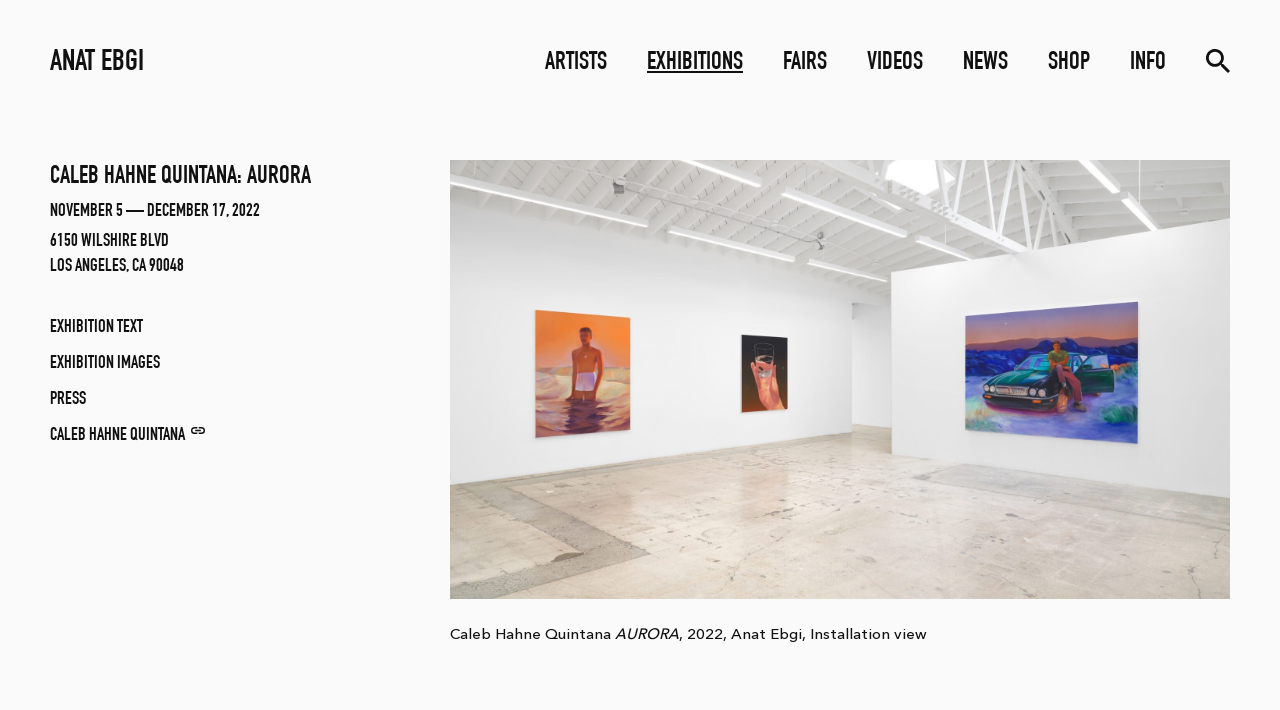Determine the main headline from the webpage and extract its text.

CALEB HAHNE QUINTANA: AURORA